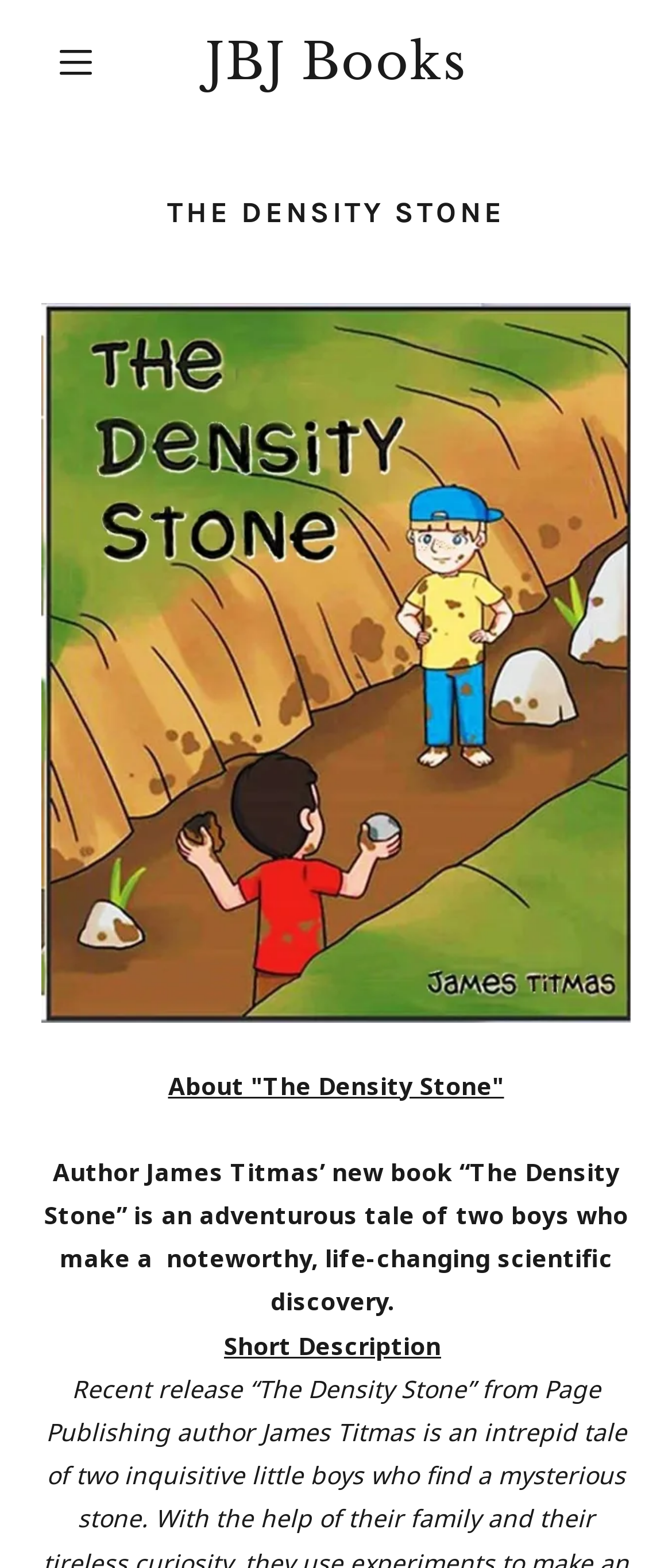Find the headline of the webpage and generate its text content.

THE DENSITY STONE